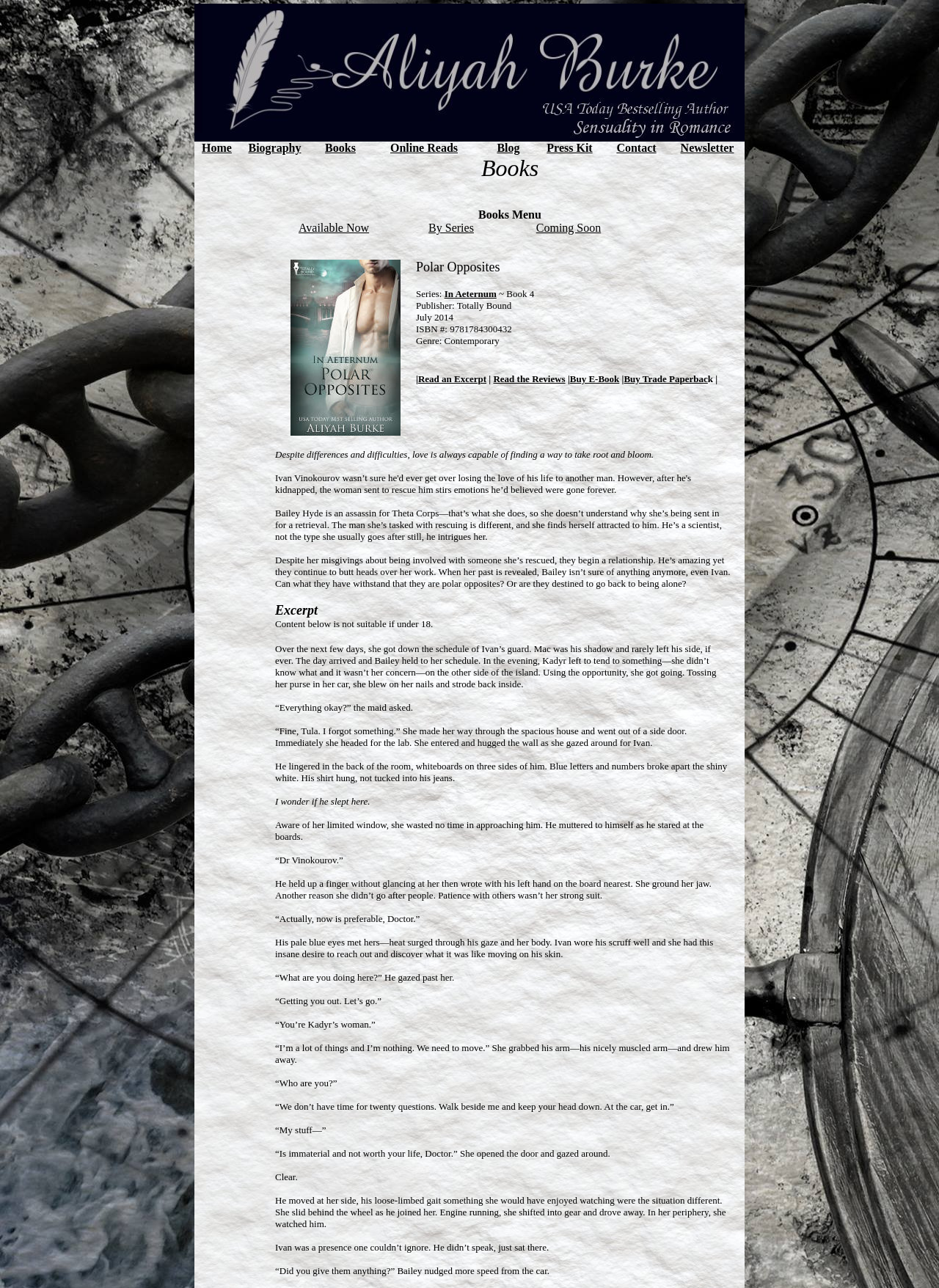What is Ivan's profession?
Could you give a comprehensive explanation in response to this question?

Ivan's profession is a scientist, which is mentioned in the book description as 'He’s a scientist, not the type she usually goes after still, he intrigues her'.